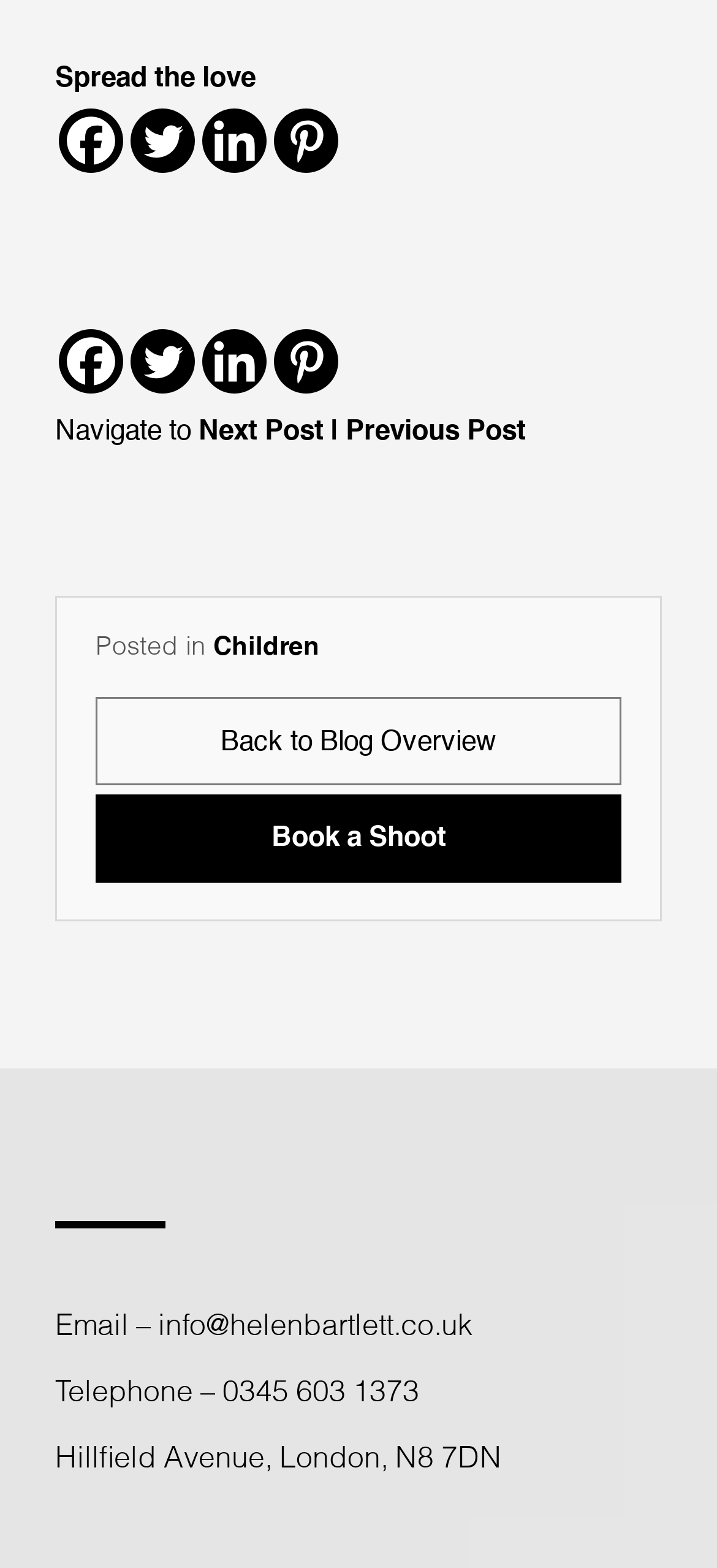Identify the bounding box coordinates of the clickable region necessary to fulfill the following instruction: "Send an email to info@helenbartlett.co.uk". The bounding box coordinates should be four float numbers between 0 and 1, i.e., [left, top, right, bottom].

[0.221, 0.838, 0.659, 0.856]